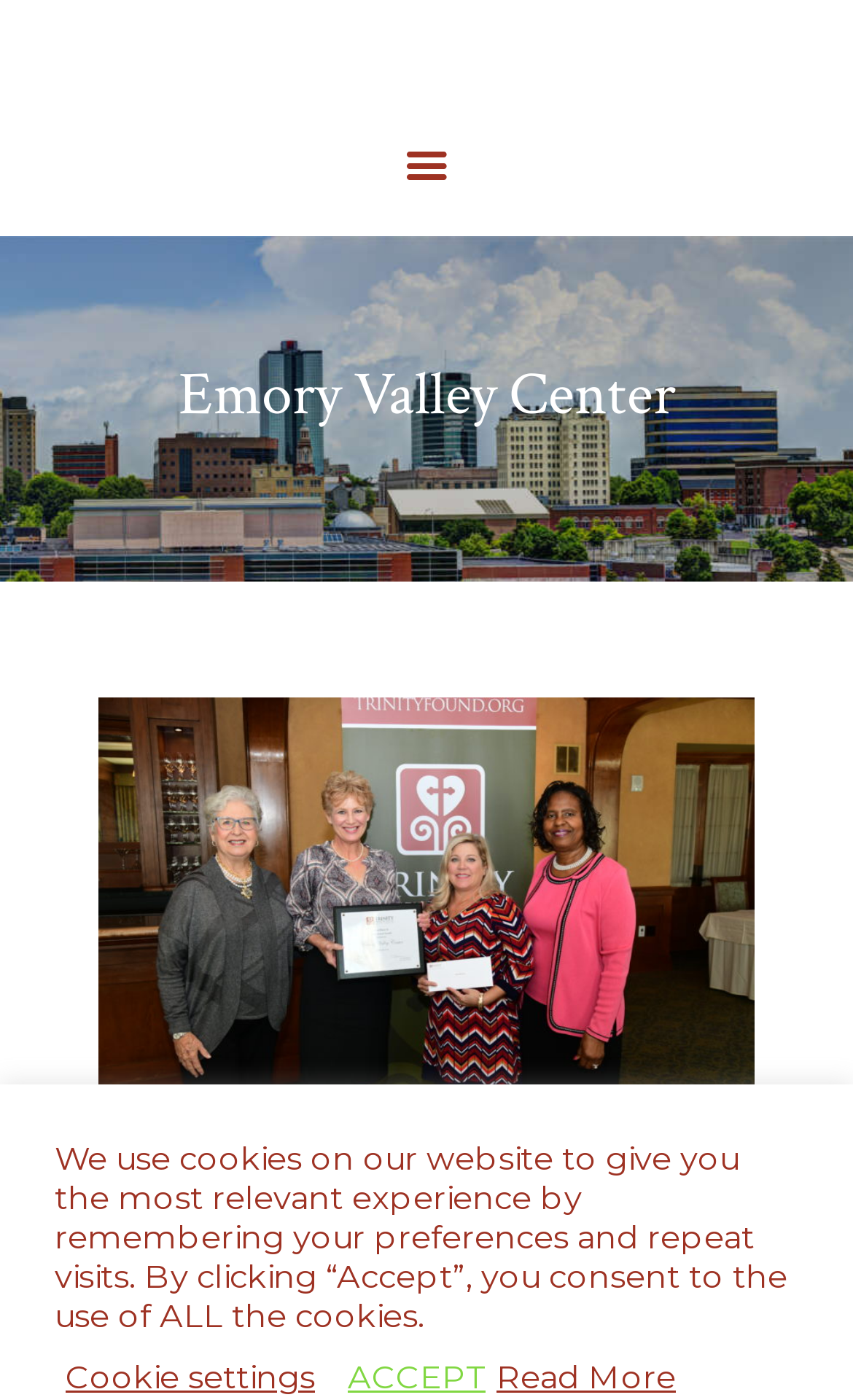What is the name of the center?
Using the visual information, respond with a single word or phrase.

Emory Valley Center